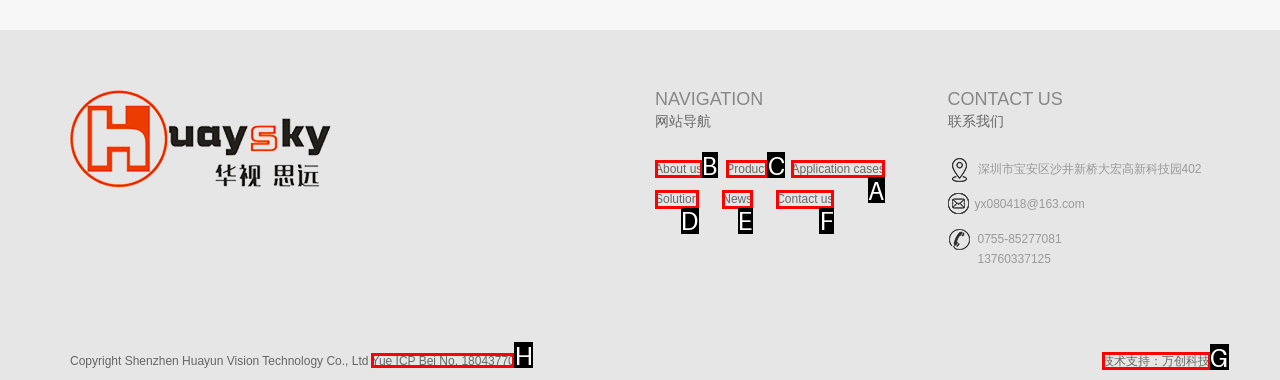Point out the specific HTML element to click to complete this task: View Application cases Reply with the letter of the chosen option.

A